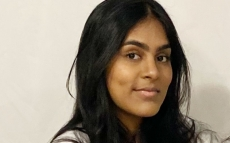What is Kristina Savitri Bhaun's expression in the image?
Please utilize the information in the image to give a detailed response to the question.

According to the caption, Kristina Savitri Bhaun is depicted with a contemplative expression in the image, which suggests a thoughtful and introspective mood.